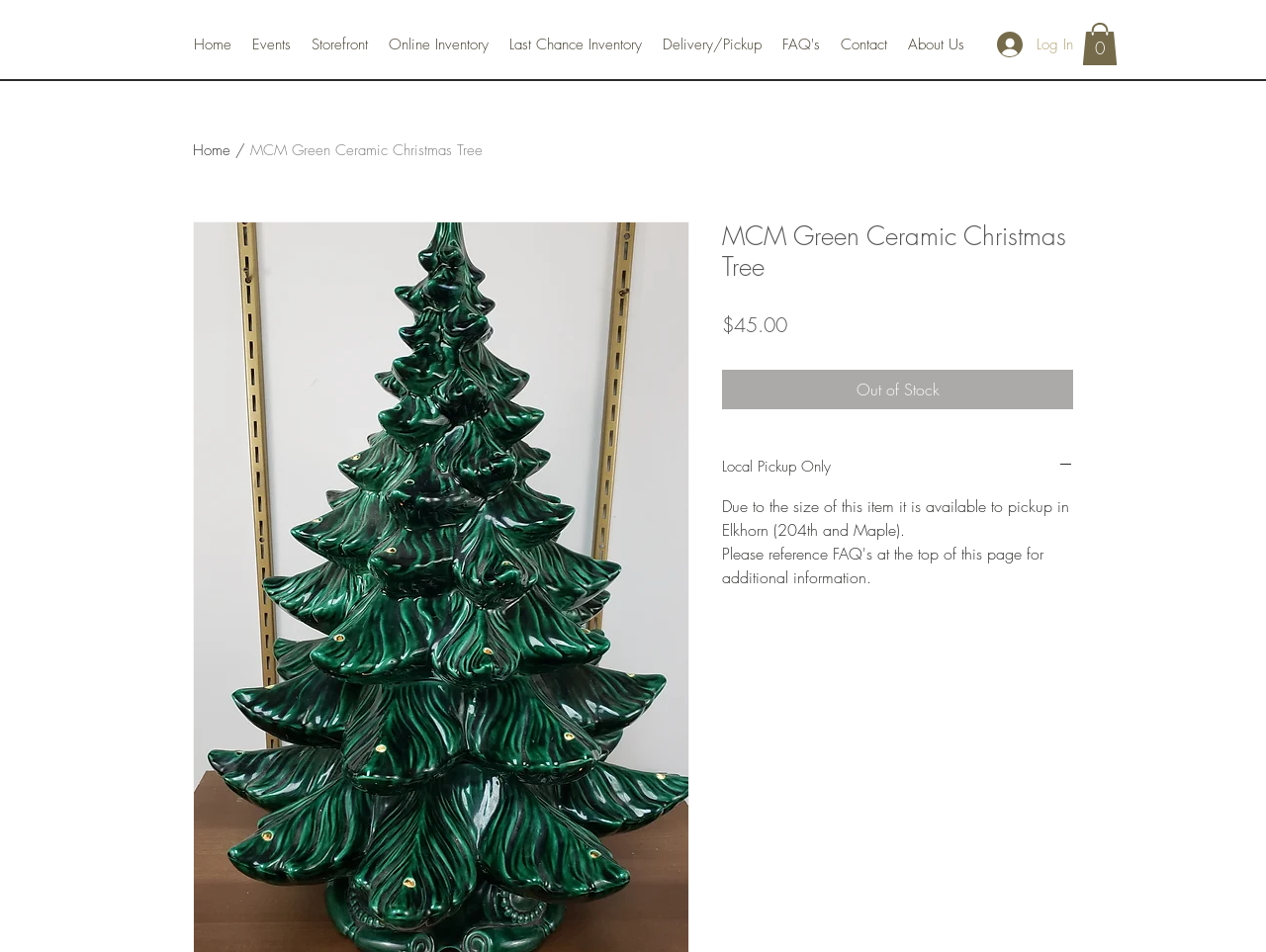Please find the bounding box coordinates of the section that needs to be clicked to achieve this instruction: "Click on the Home link".

[0.153, 0.031, 0.196, 0.063]